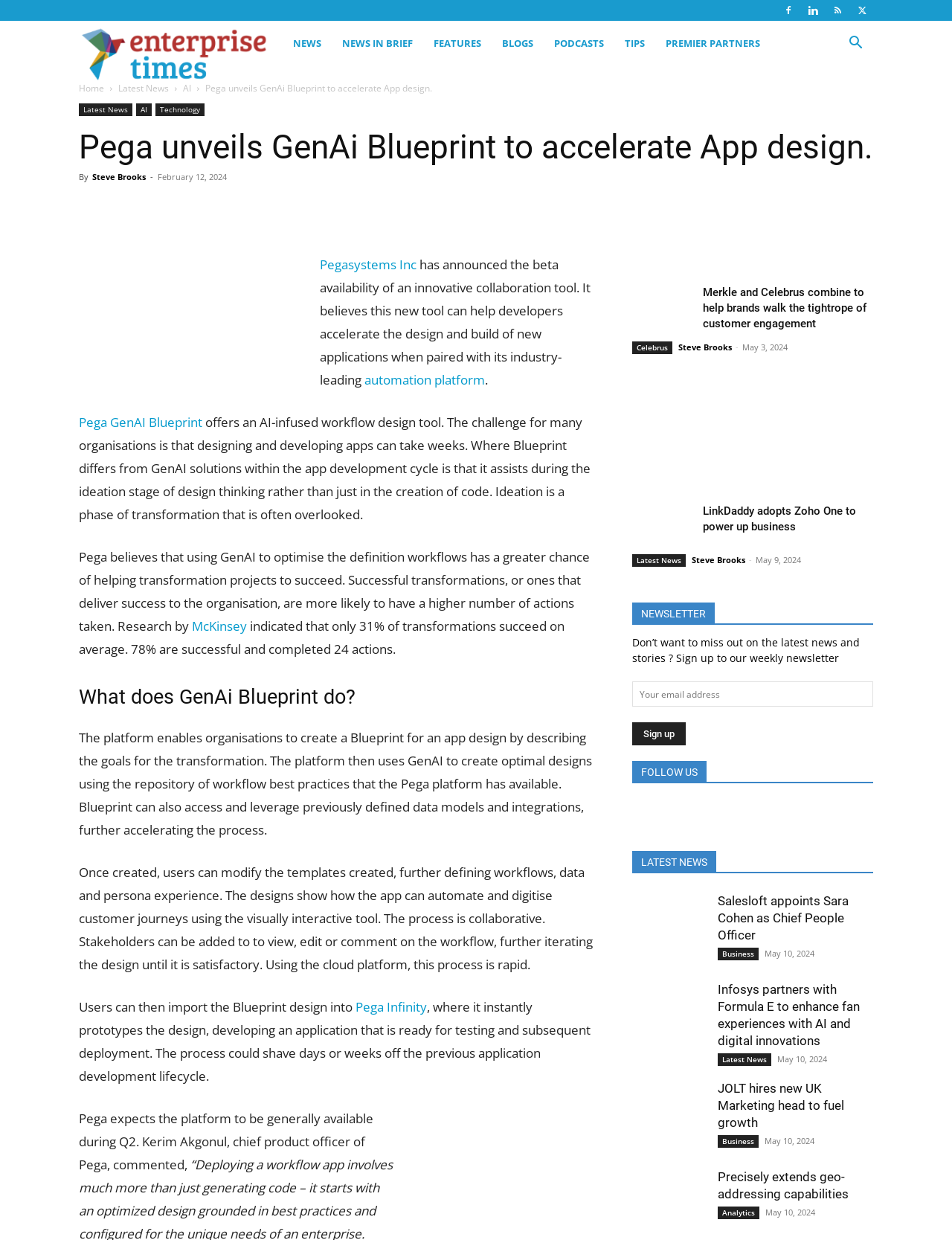Please provide the bounding box coordinates for the element that needs to be clicked to perform the instruction: "search for something". The coordinates must consist of four float numbers between 0 and 1, formatted as [left, top, right, bottom].

None